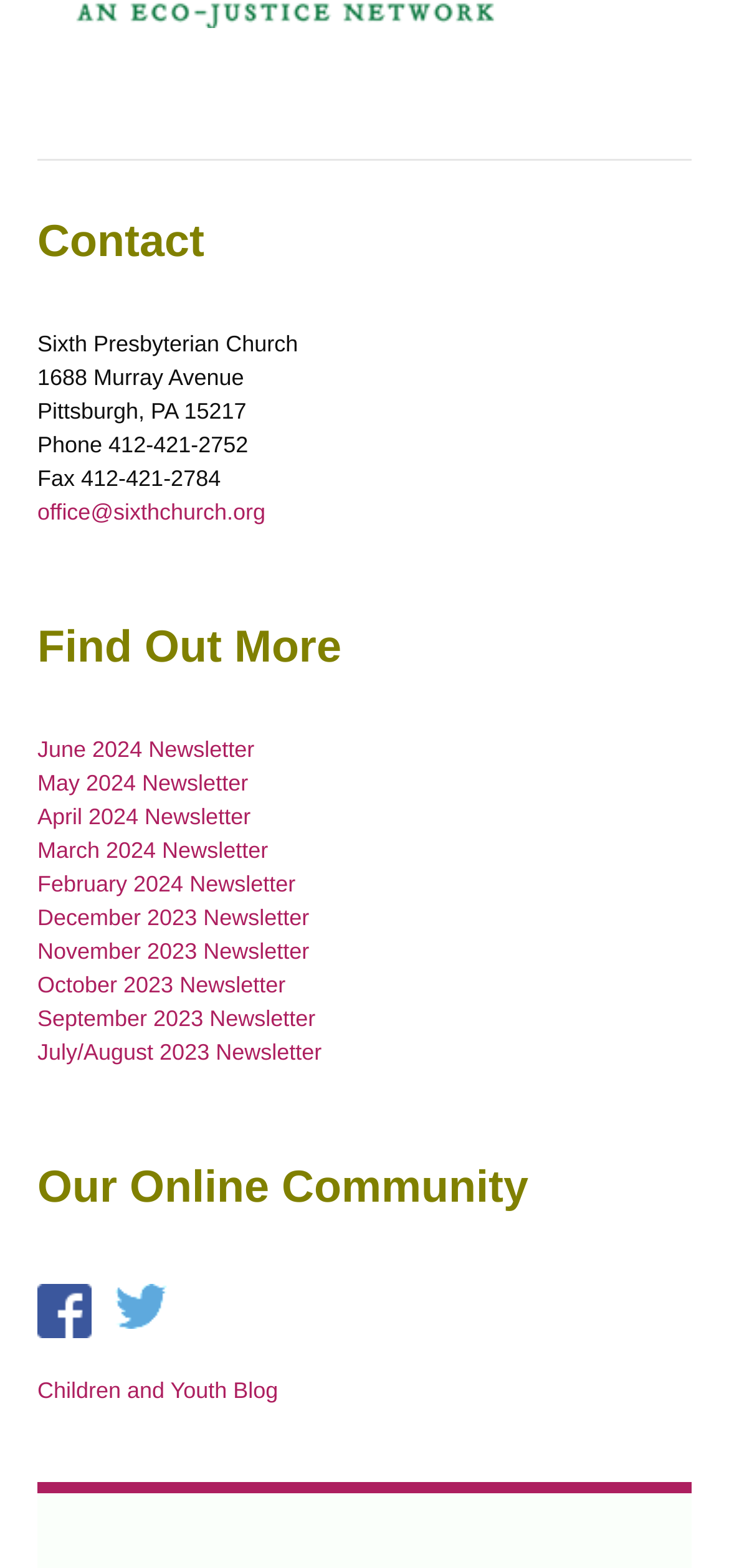How many newsletters are listed?
Refer to the image and answer the question using a single word or phrase.

10